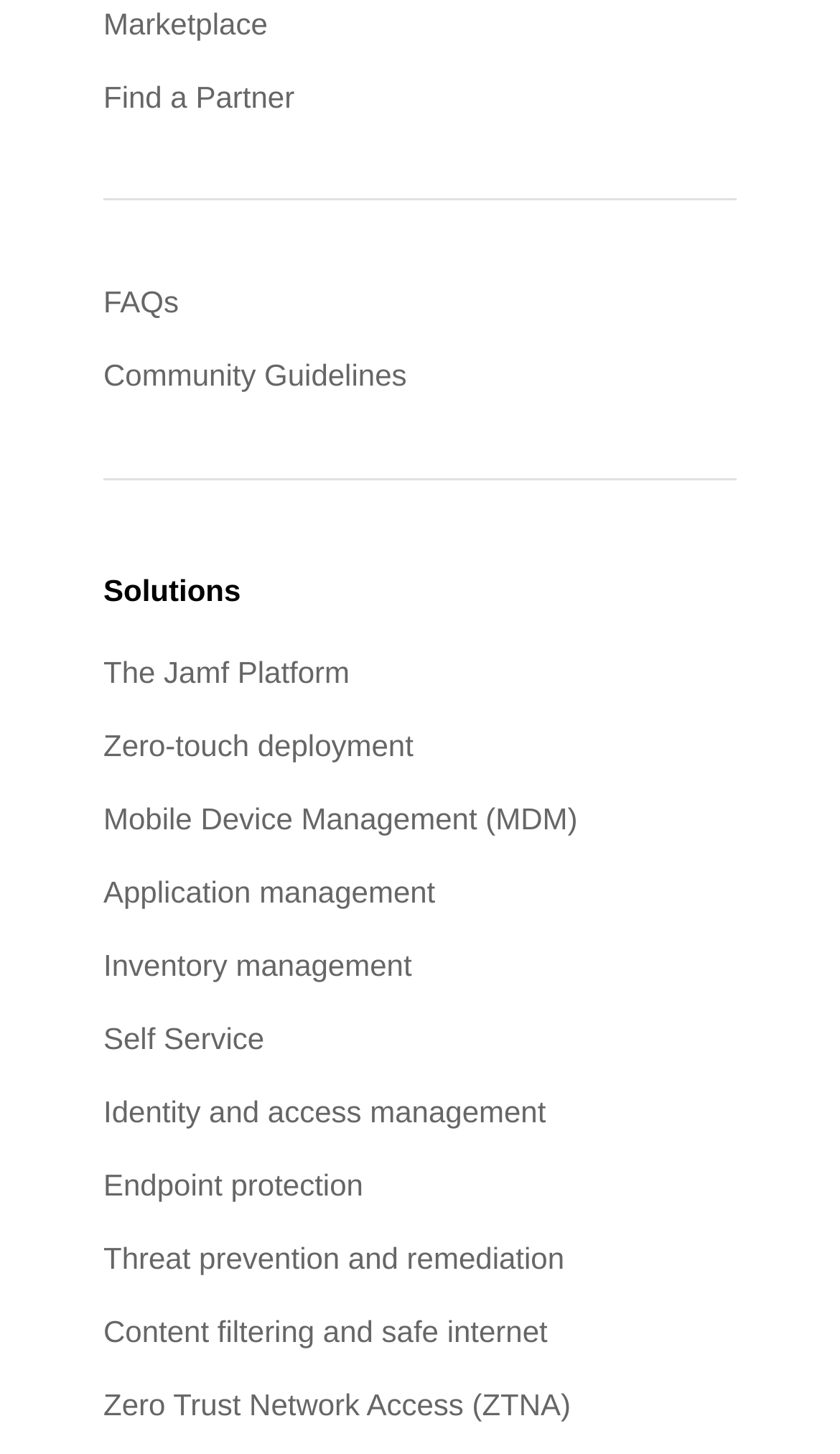Determine the bounding box coordinates for the region that must be clicked to execute the following instruction: "Explore The Jamf Platform".

[0.123, 0.436, 0.877, 0.487]